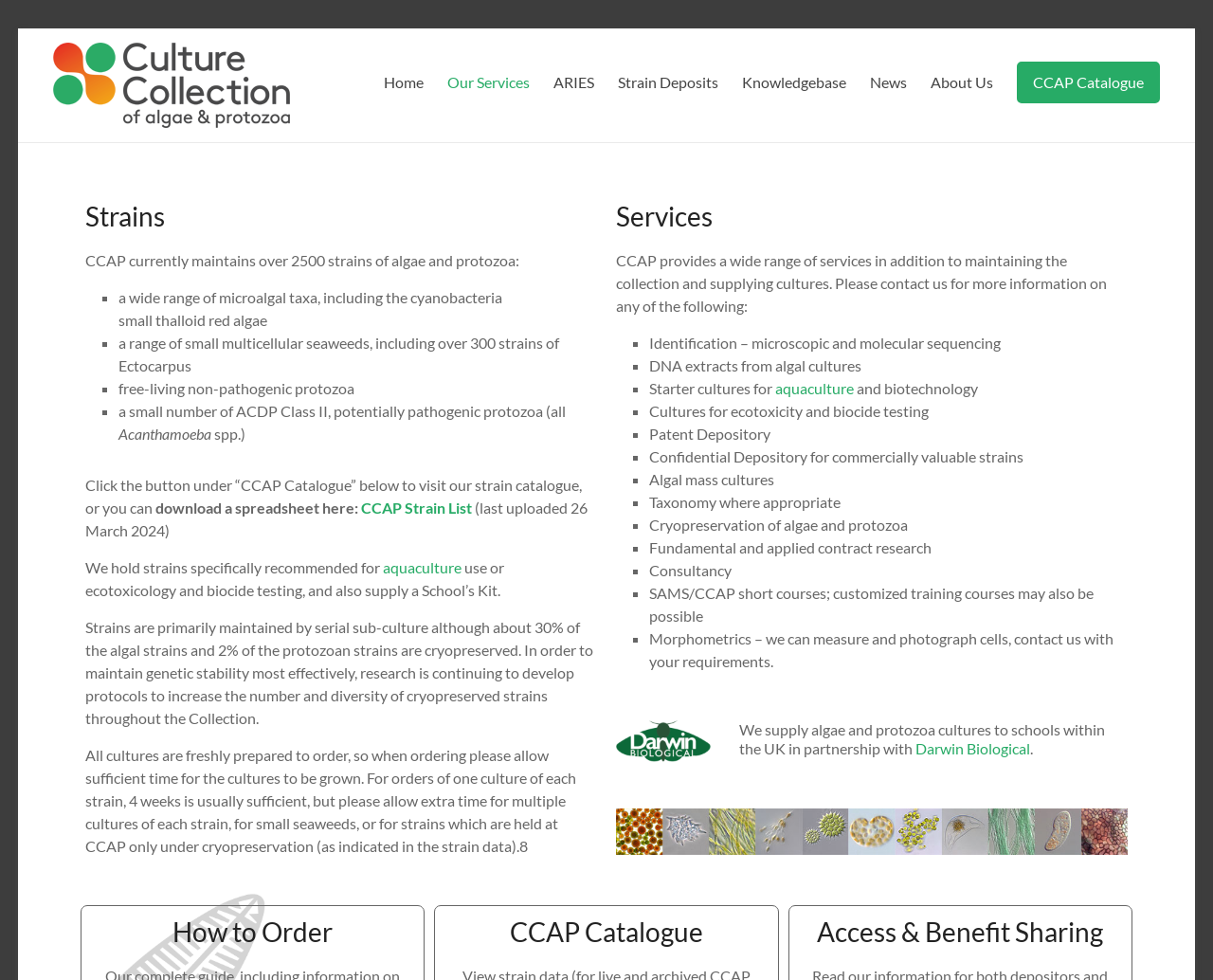Construct a comprehensive description capturing every detail on the webpage.

The webpage is about the services offered by CCAP (Culture Collection of Algae and Protozoa). At the top, there is a logo and a navigation menu with links to "Home", "Our Services", "ARIES", "Strain Deposits", "Knowledgebase", "News", "About Us", and "CCAP Catalogue". 

Below the navigation menu, there is a heading "Strains" followed by a paragraph describing the types of strains maintained by CCAP, including microalgal taxa, small thalloid red algae, and free-living non-pathogenic protozoa. This section also lists the various types of strains available, including cyanobacteria, Ectocarpus, and Acanthamoeba.

Next to the "Strains" section, there is a call-to-action button to visit the strain catalogue or download a spreadsheet of available strains. 

The "Services" section is located on the right side of the page, which lists various services offered by CCAP, including identification, DNA extracts, starter cultures, cultures for ecotoxicity and biocide testing, patent depository, confidential depository, algal mass cultures, taxonomy, cryopreservation, contract research, consultancy, and short courses. 

Further down the page, there is a section describing how CCAP supplies algae and protozoa cultures to schools within the UK in partnership with Darwin Biological. 

Finally, there are three headings at the bottom of the page: "How to Order", "CCAP Catalogue", and "Access & Benefit Sharing", which likely provide more information on the ordering process, the catalogue of available strains, and access and benefit sharing policies, respectively.